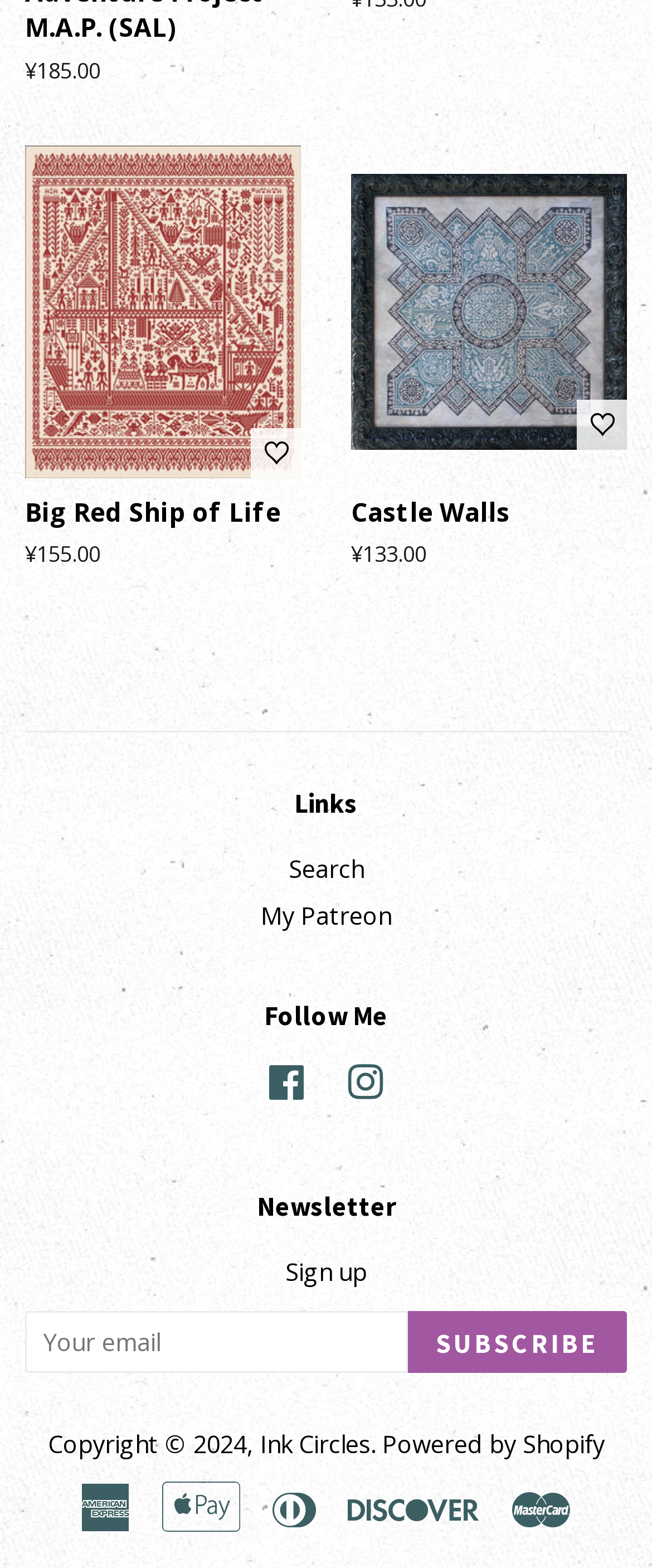What is the name of the website?
Relying on the image, give a concise answer in one word or a brief phrase.

Ink Circles